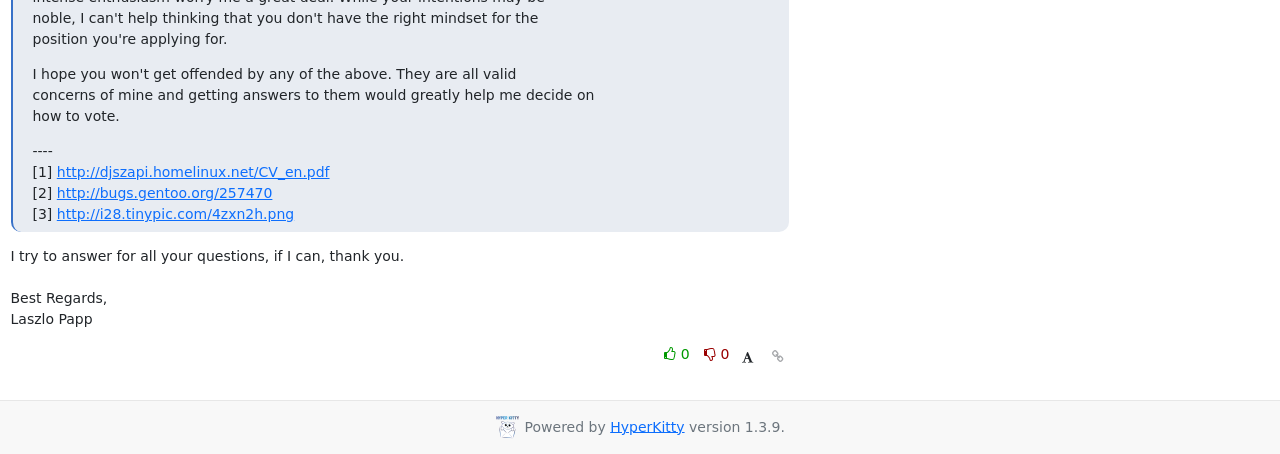Determine the coordinates of the bounding box that should be clicked to complete the instruction: "Like thread". The coordinates should be represented by four float numbers between 0 and 1: [left, top, right, bottom].

[0.515, 0.752, 0.546, 0.809]